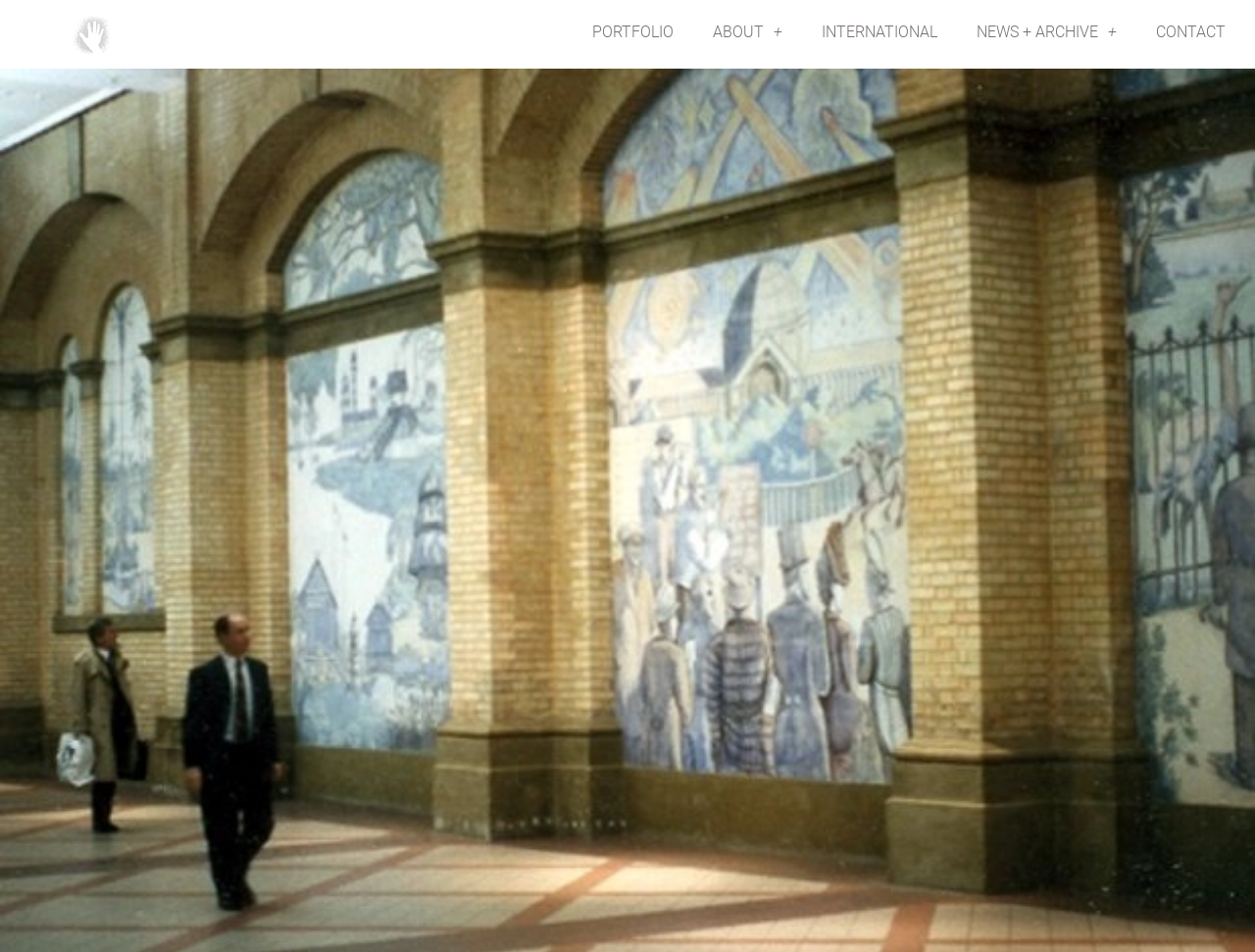How many navigation links are there?
Please analyze the image and answer the question with as much detail as possible.

I counted the number of links in the top navigation bar, which are 'PORTFOLIO', 'ABOUT +', 'INTERNATIONAL', 'NEWS + ARCHIVE +' and 'CONTACT'.